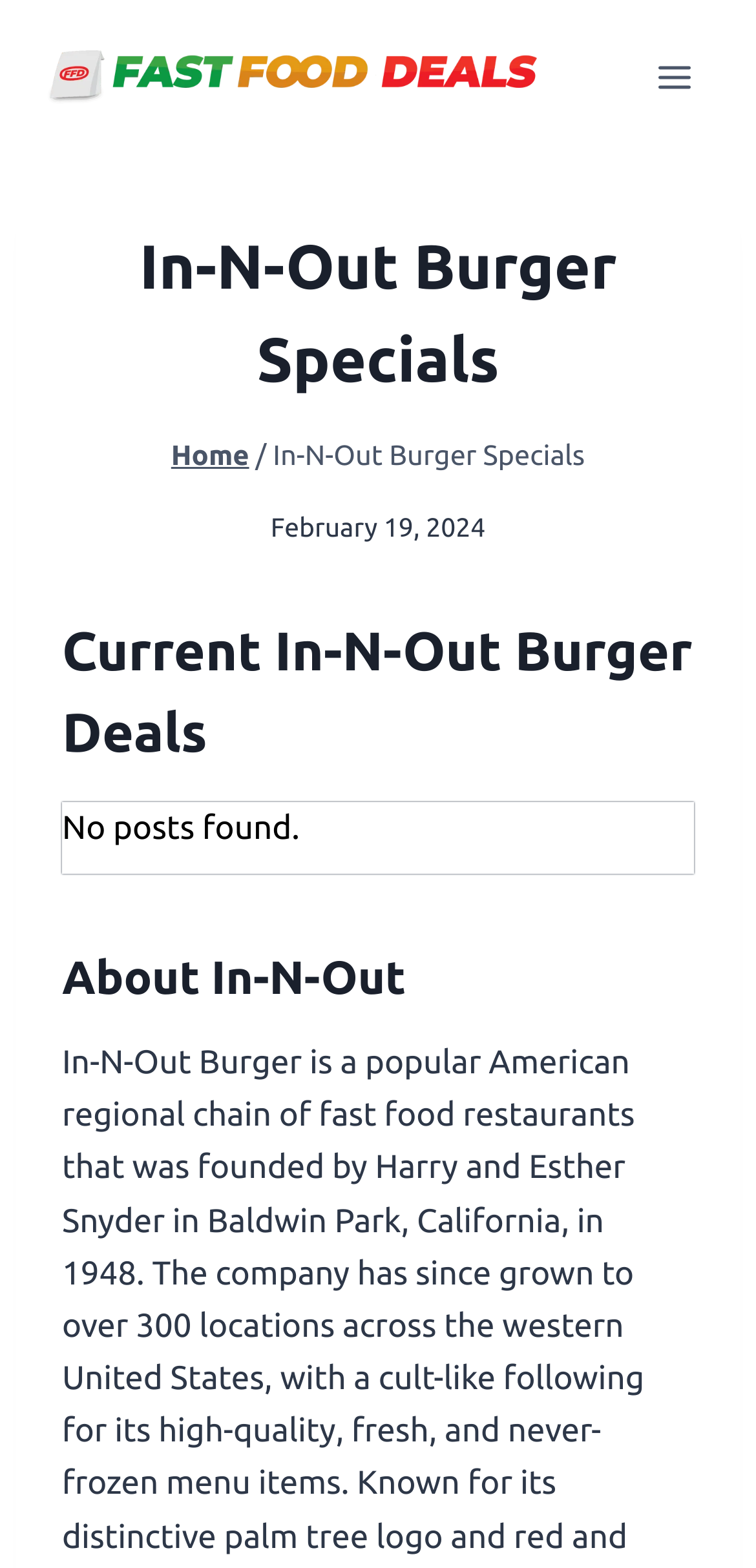Look at the image and write a detailed answer to the question: 
What is the purpose of the button at the top right?

The button at the top right corner of the webpage is used to 'Open menu' which is indicated by the element [279] button 'Open menu' with bounding box coordinates [0.844, 0.03, 0.938, 0.069].